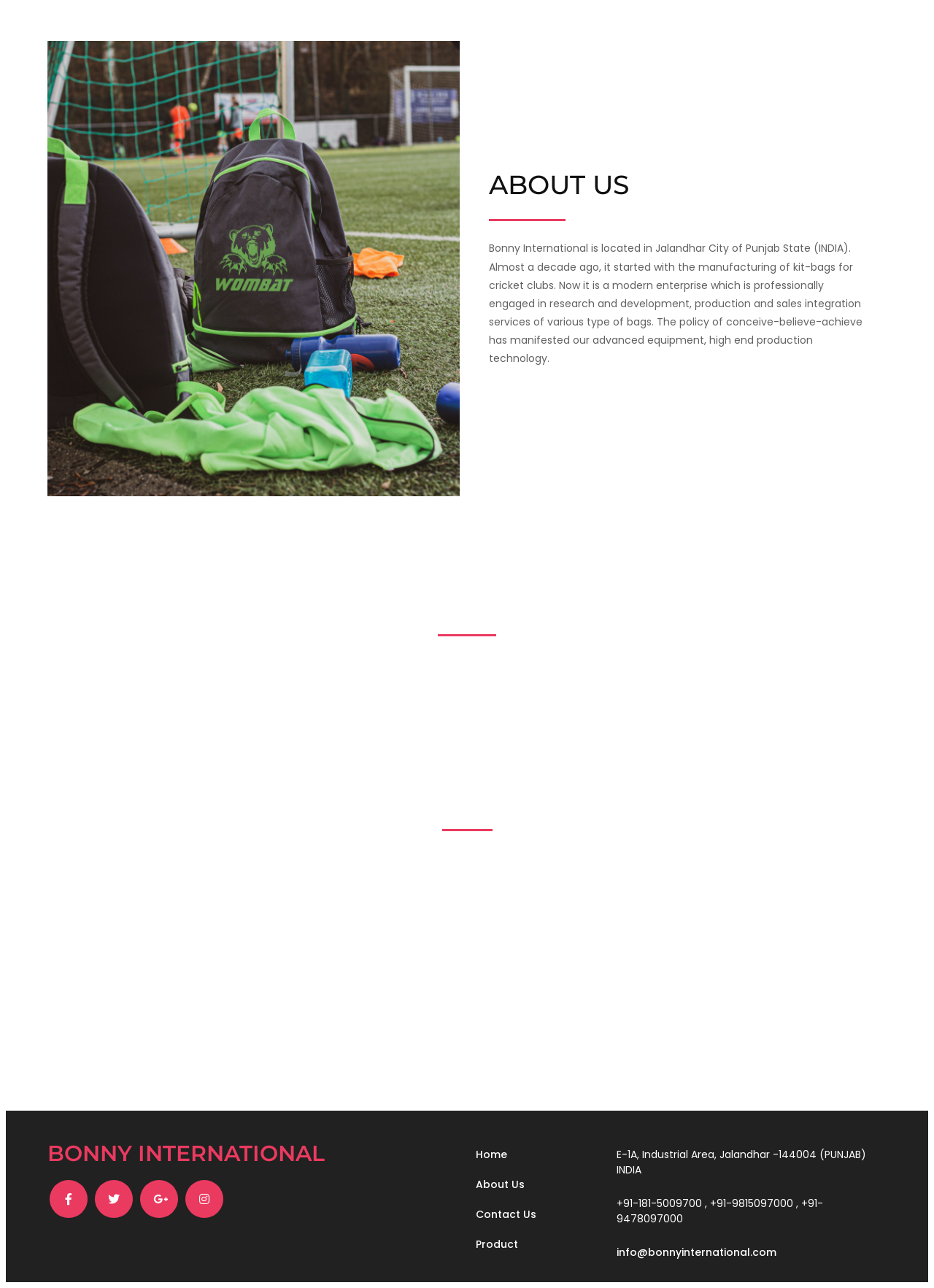Based on the description "htx male enhancement", find the bounding box of the specified UI element.

None